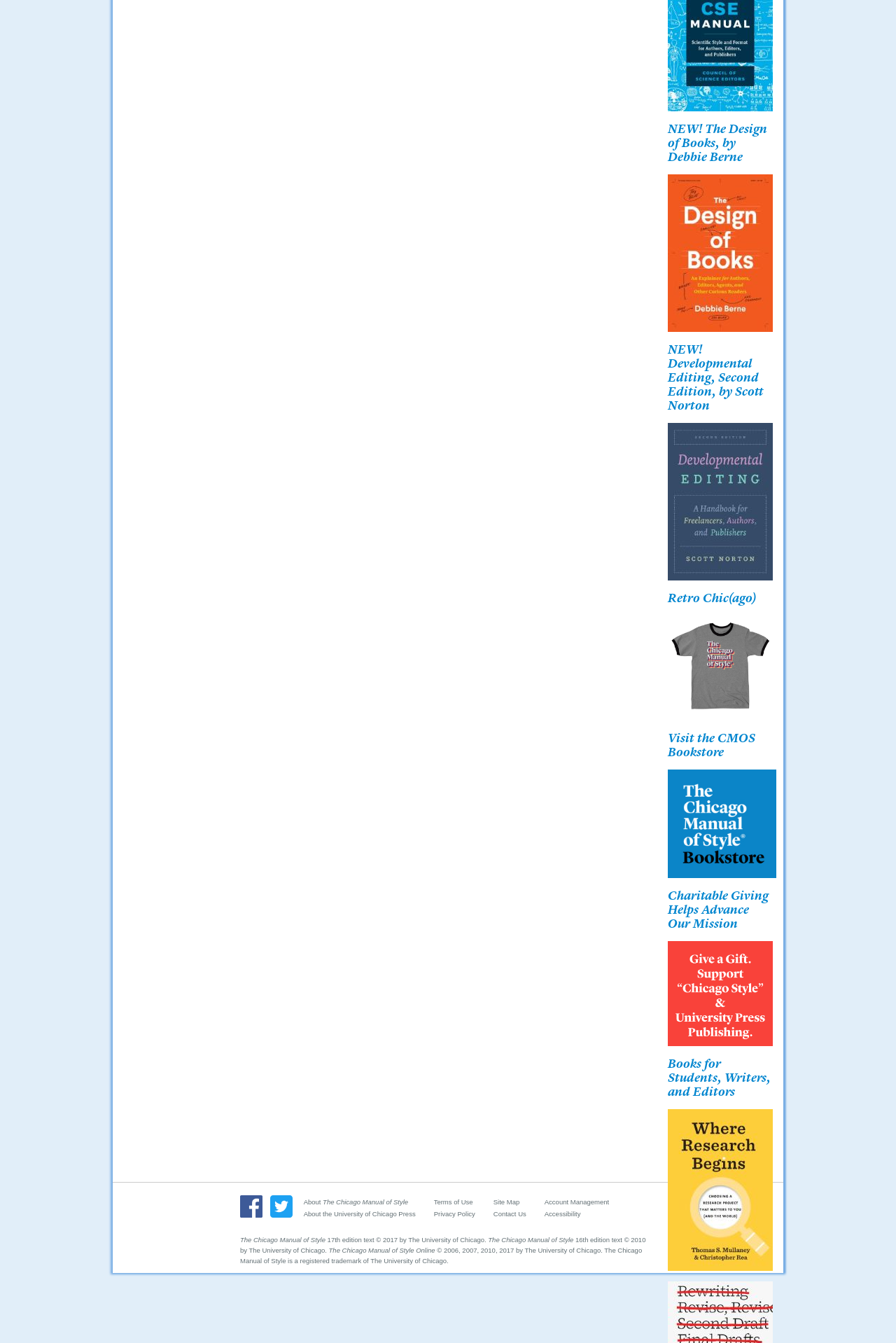How many social media links are at the bottom of the webpage?
Please answer the question as detailed as possible.

I found two social media links, 'Facebook Link' and 'Twitter Link', at the bottom of the webpage, which indicates that there are two social media links.